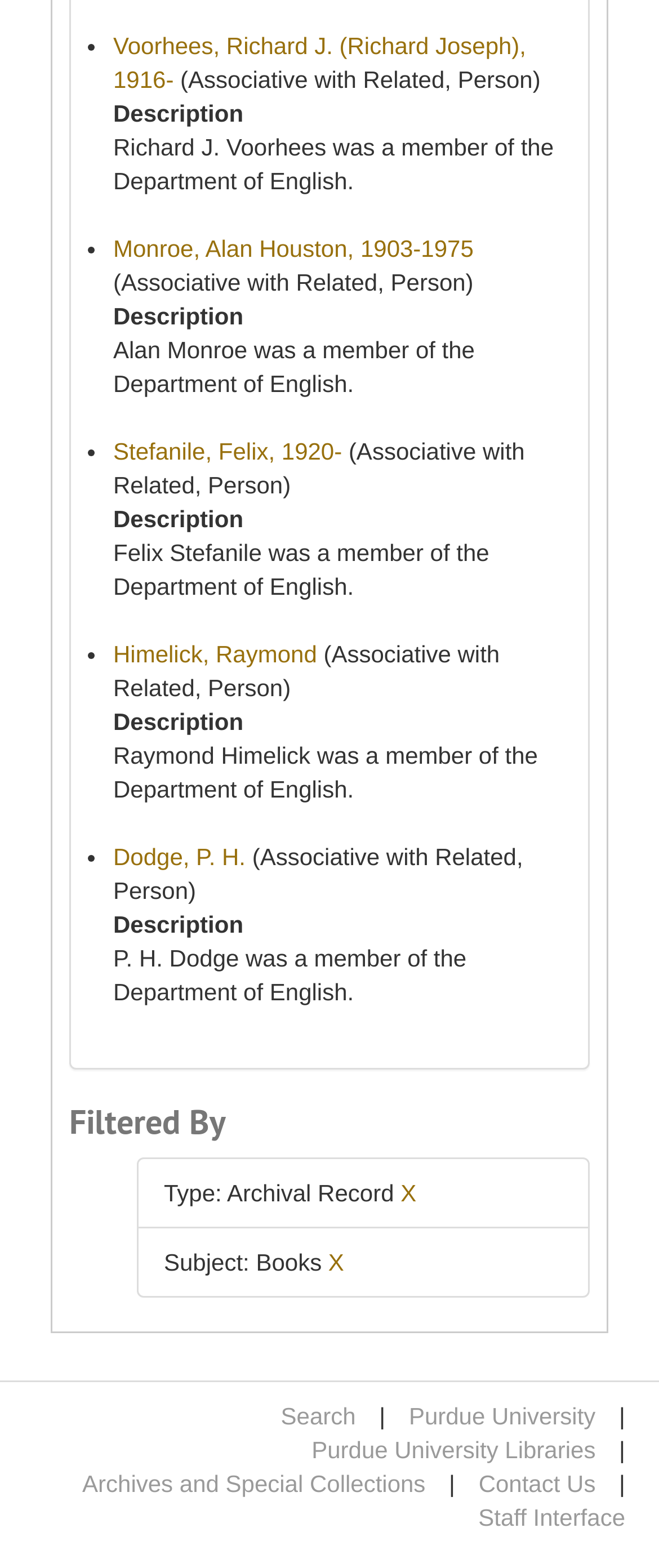Give a one-word or short phrase answer to the question: 
How many links are there in the footer of the page?

5